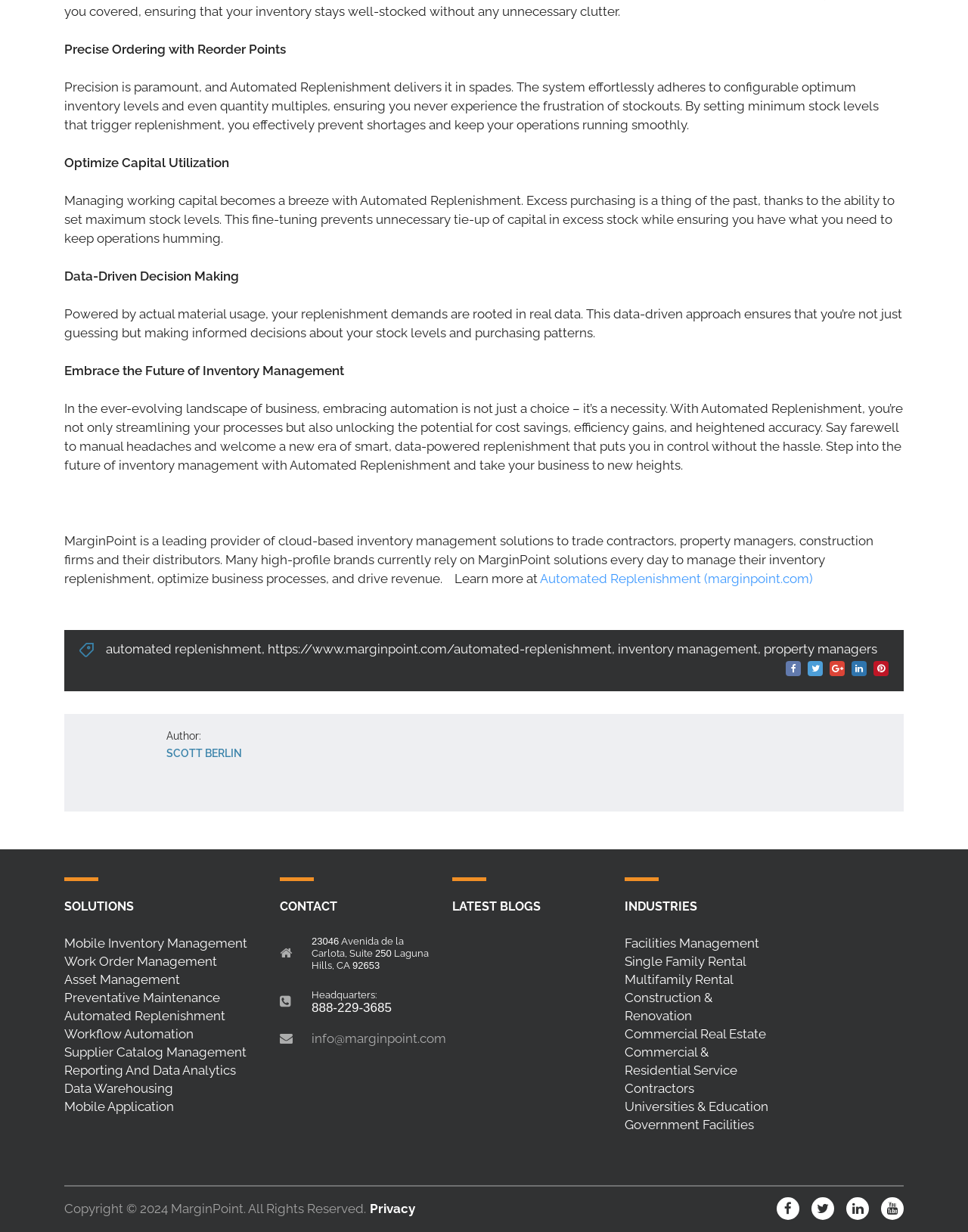Locate the bounding box of the user interface element based on this description: "Mobile Inventory Management".

[0.066, 0.759, 0.255, 0.771]